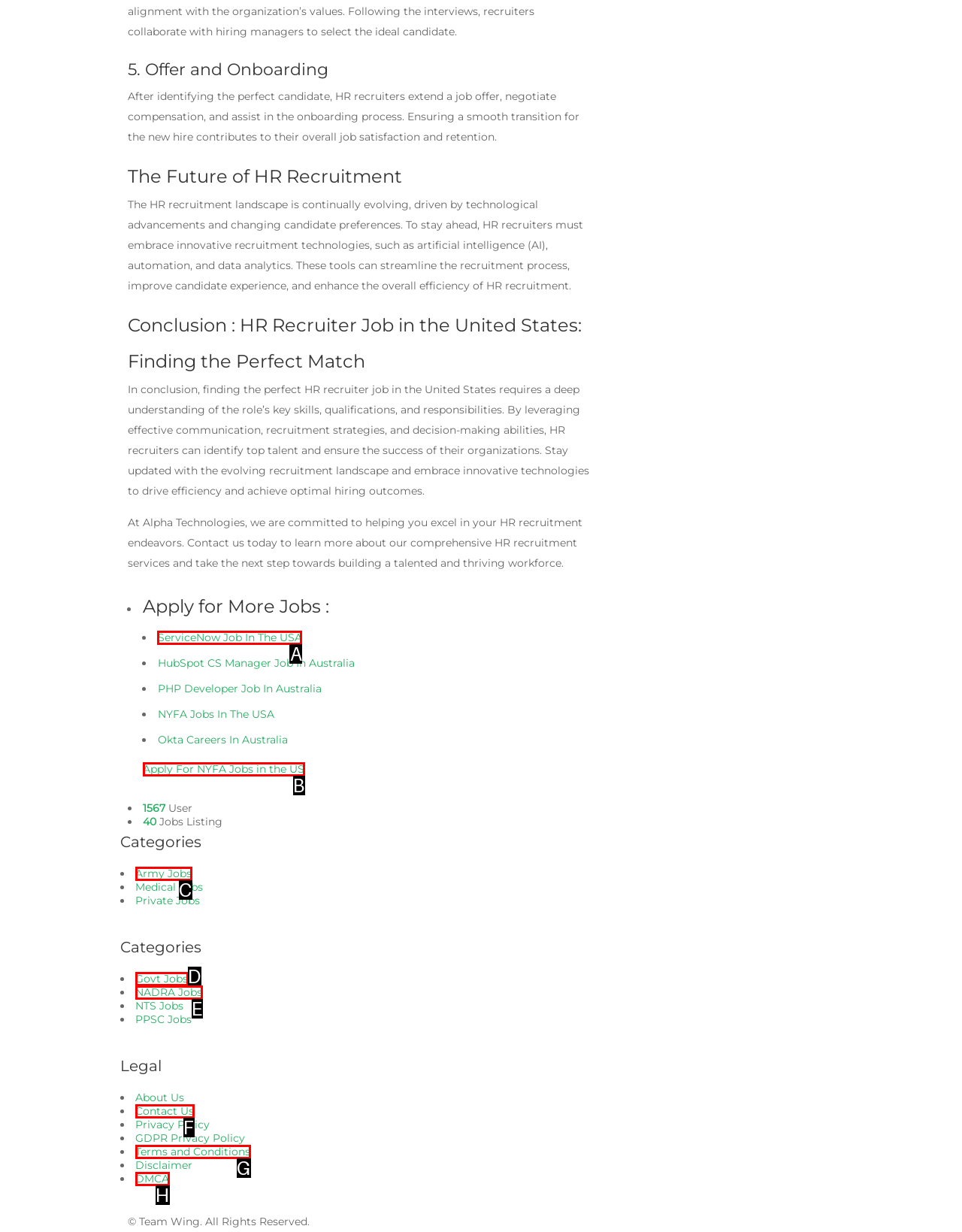From the given options, indicate the letter that corresponds to the action needed to complete this task: Apply for ServiceNow job in the USA. Respond with only the letter.

A